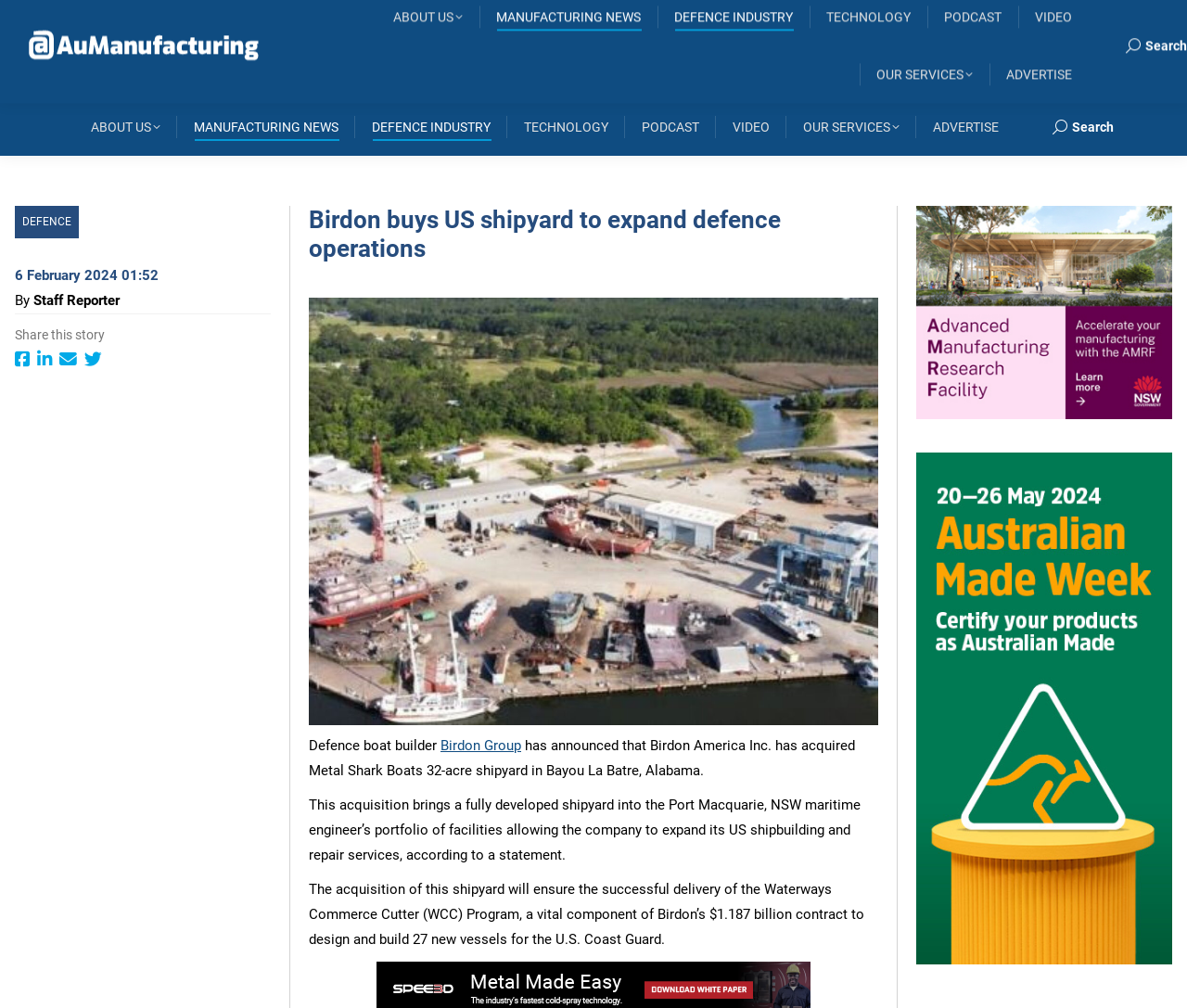Please look at the image and answer the question with a detailed explanation: Who is the author of the article?

The article credits the author as 'Staff Reporter', which can be found near the top of the article.